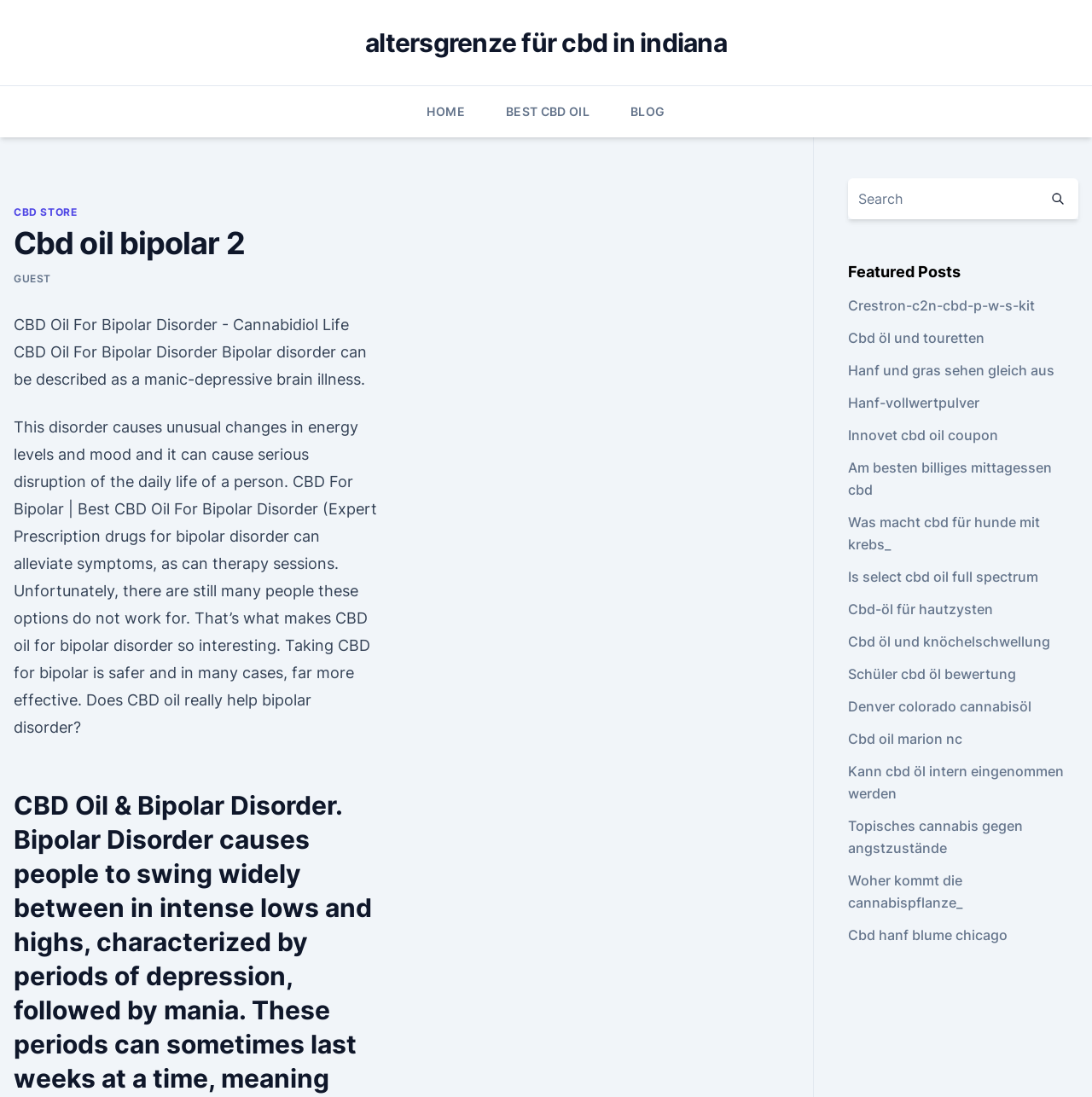Locate the bounding box coordinates of the clickable part needed for the task: "View the 'Featured Posts'".

[0.776, 0.237, 0.988, 0.259]